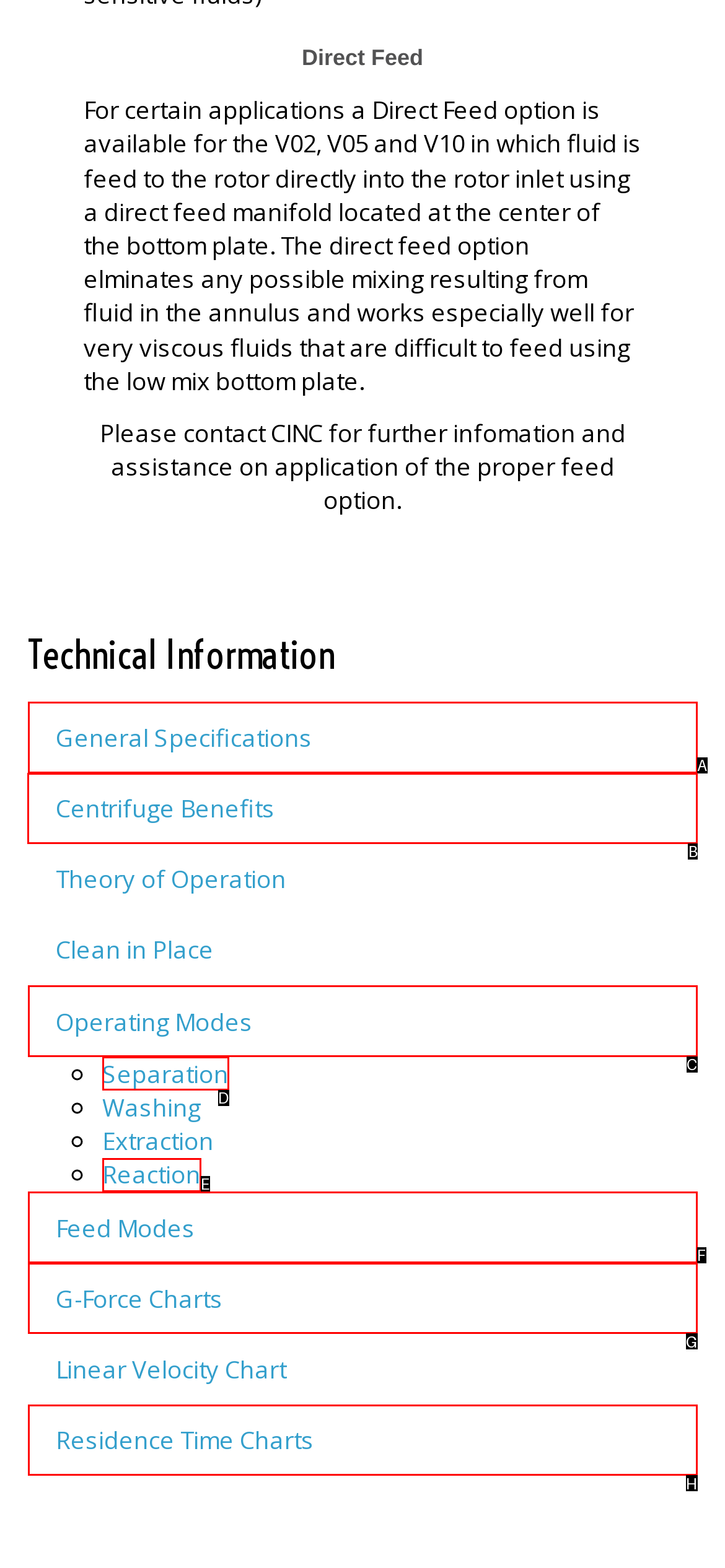Which option should you click on to fulfill this task: Learn about Centrifuge Benefits? Answer with the letter of the correct choice.

B